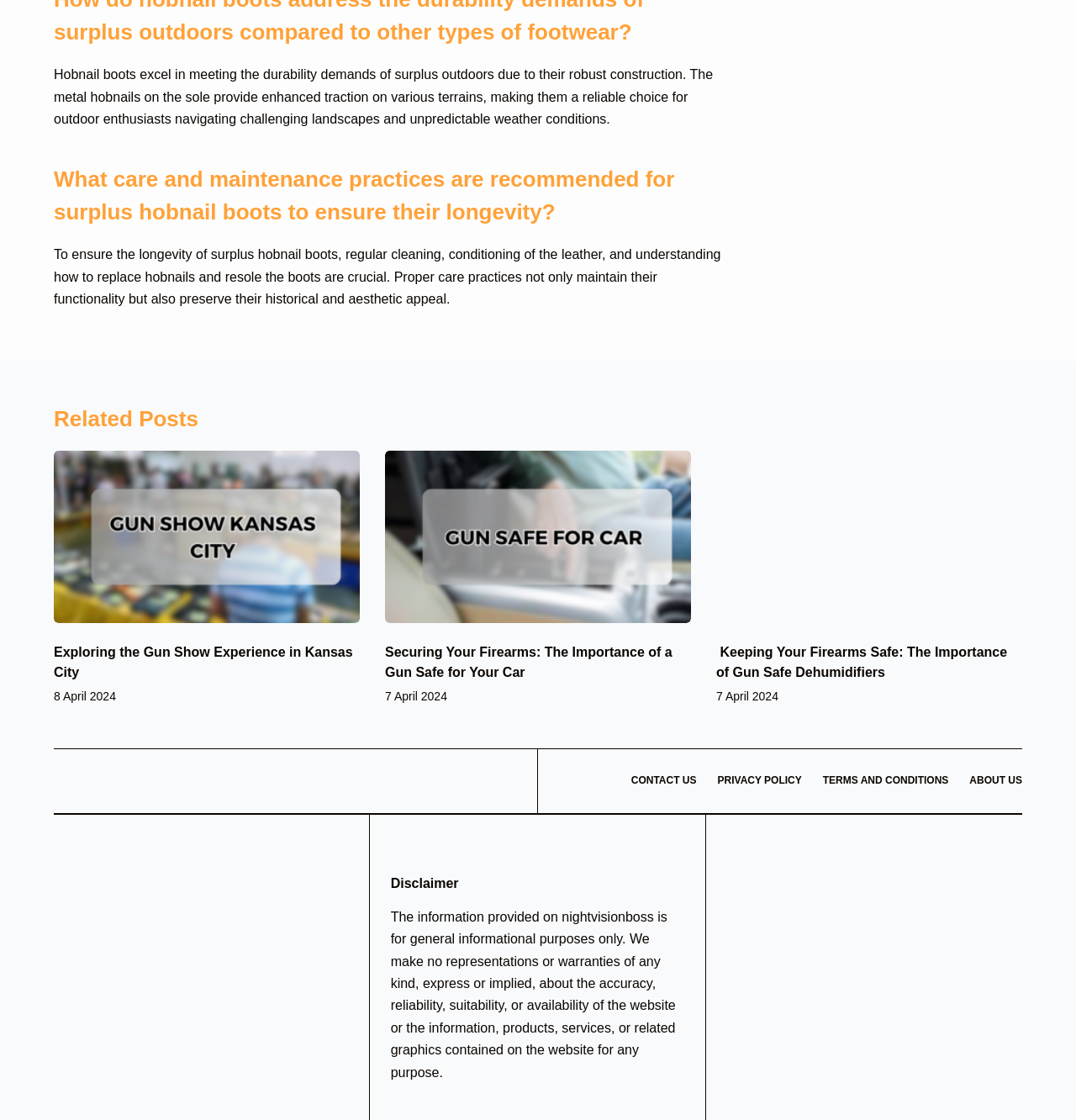Answer the question below in one word or phrase:
What is the topic of the related post 'Exploring the Gun Show Experience in Kansas City'?

Gun show experience